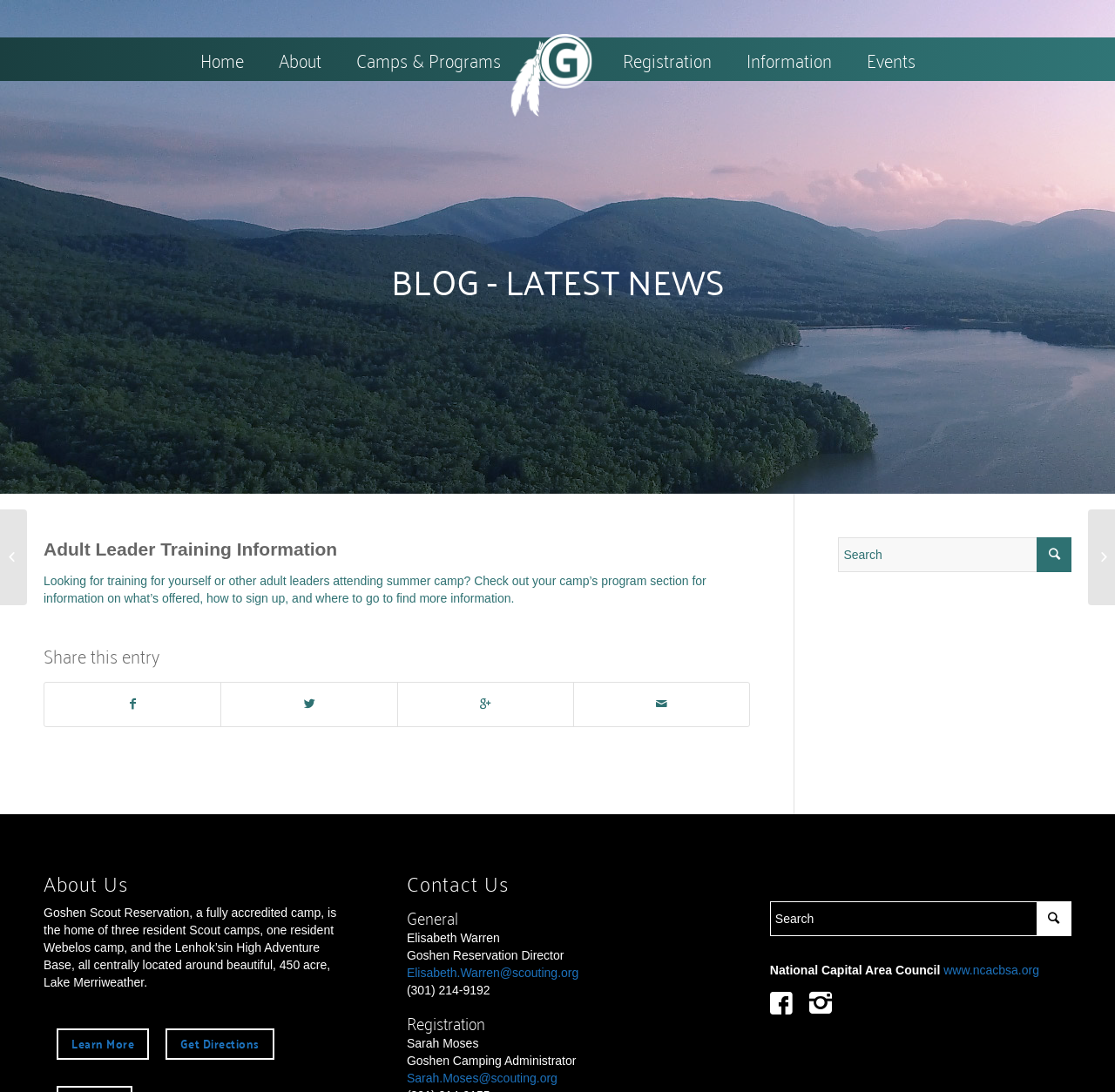What is the contact email of the Goshen Reservation Director?
Provide a concise answer using a single word or phrase based on the image.

Elisabeth.Warren@scouting.org